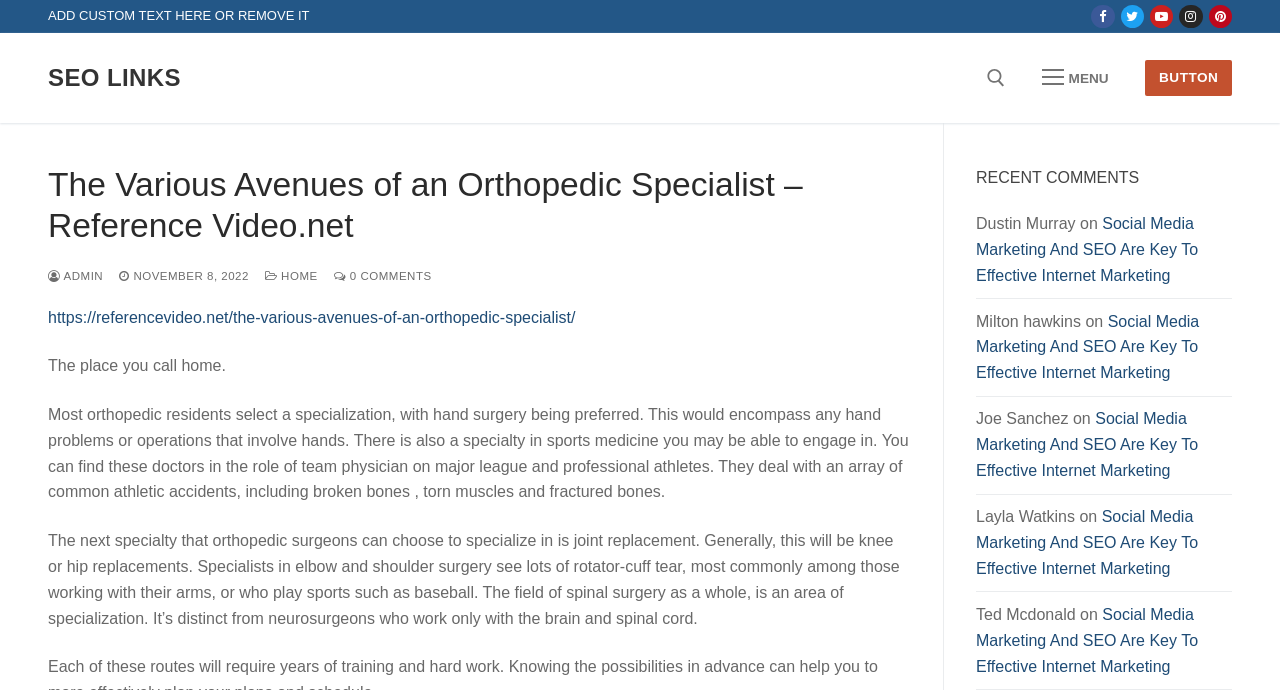Describe the webpage in detail, including text, images, and layout.

The webpage is about the various avenues of an orthopedic specialist, with a focus on different specializations within the field. At the top, there are five social media links, including Facebook, Twitter, Youtube, Instagram, and Pinterest, aligned horizontally. Below these links, there is a search bar with a submit button, allowing users to search for specific content.

On the left side, there is a navigation menu with a "MENU" button and a "BUTTON" link. The main content area is divided into two sections. The top section has a heading "The Various Avenues of an Orthopedic Specialist" followed by a brief introduction to the field of orthopedic surgery, including hand surgery, sports medicine, joint replacement, and spinal surgery.

The bottom section is titled "RECENT COMMENTS" and displays a list of four comments from users, including their names and the title of the article they commented on, "Social Media Marketing And SEO Are Key To Effective Internet Marketing". Each comment is listed vertically, with the user's name and the article title linked to the original article.

Throughout the webpage, there are no images, but there are several links to other pages, including the homepage, an admin page, and a page with a specific article. The overall layout is organized, with clear headings and concise text, making it easy to navigate and read.